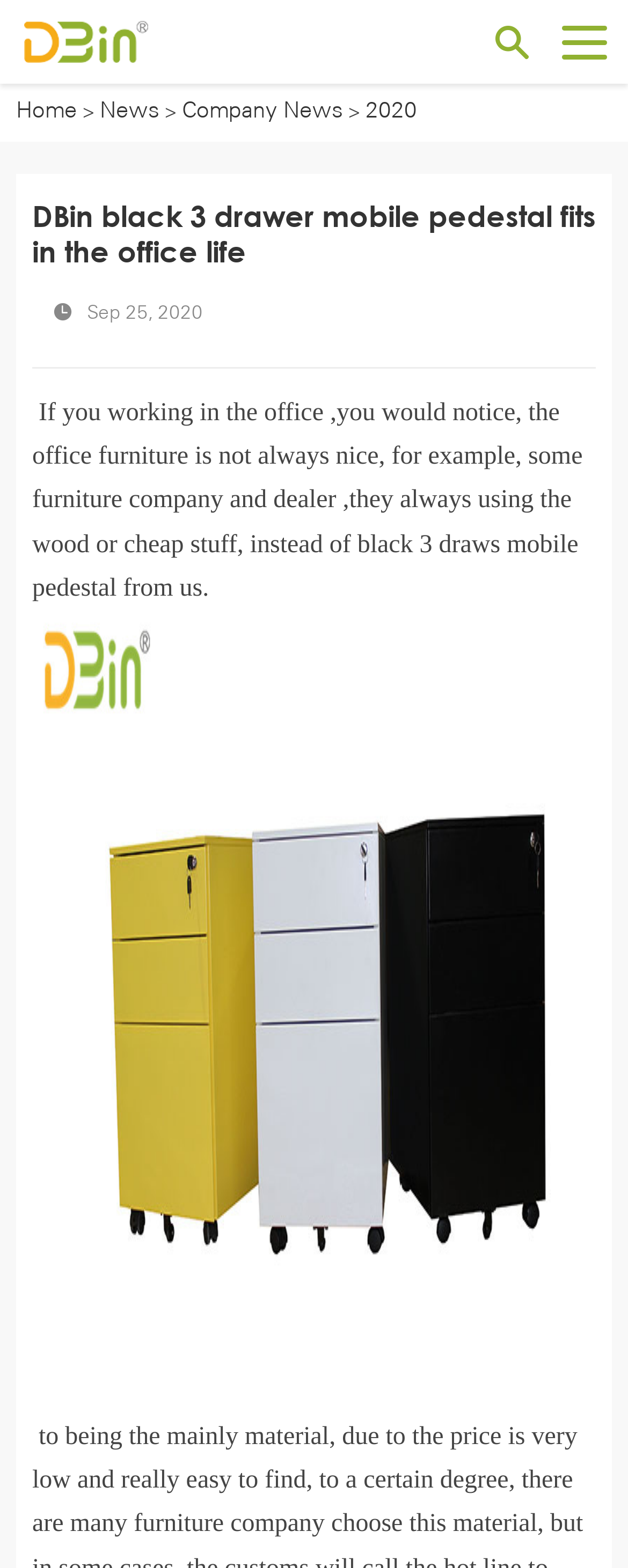What is the principal heading displayed on the webpage?

DBin black 3 drawer mobile pedestal fits in the office life